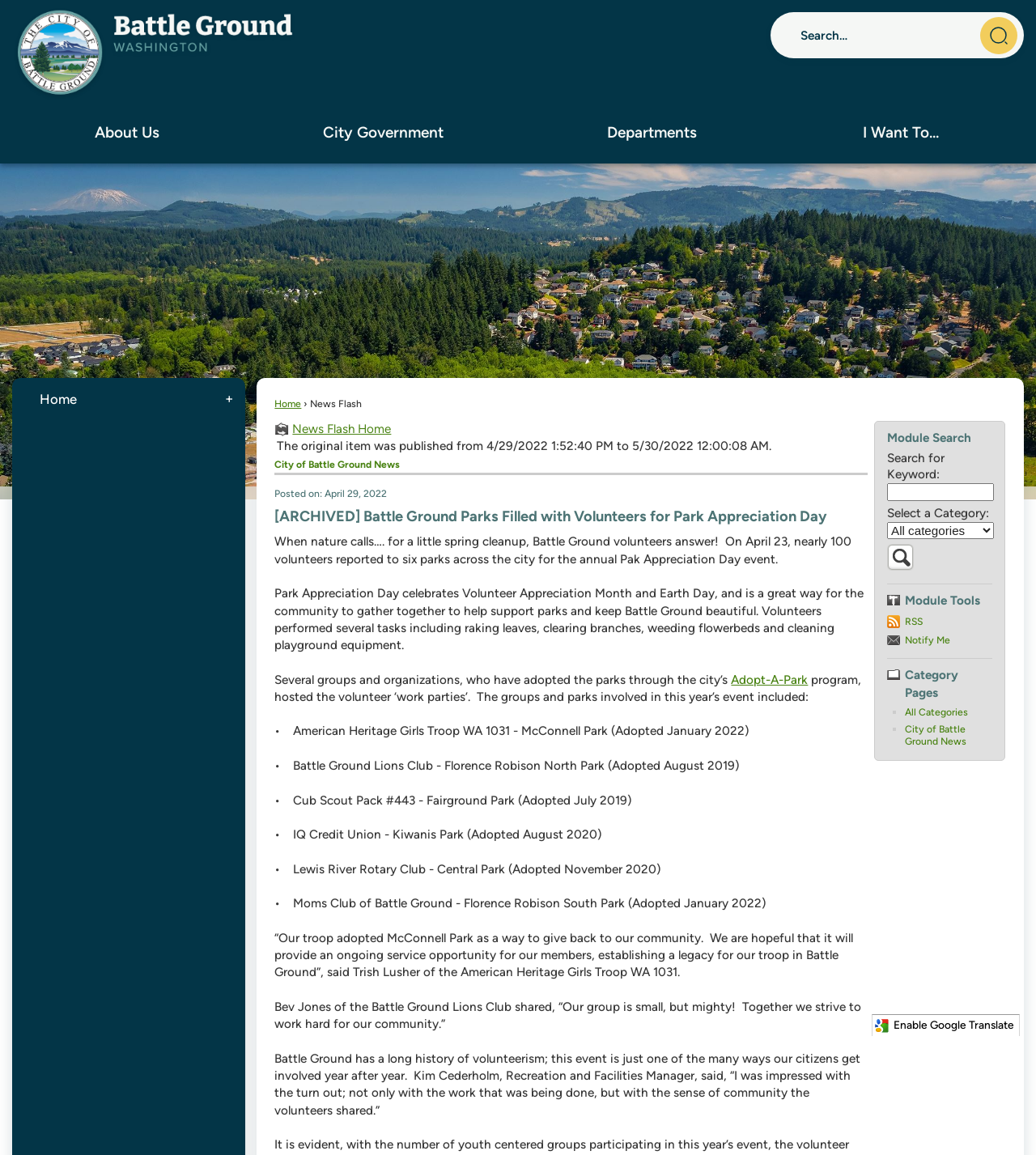Identify the bounding box coordinates for the UI element that matches this description: "Enable Google Translate".

[0.841, 0.878, 0.984, 0.897]